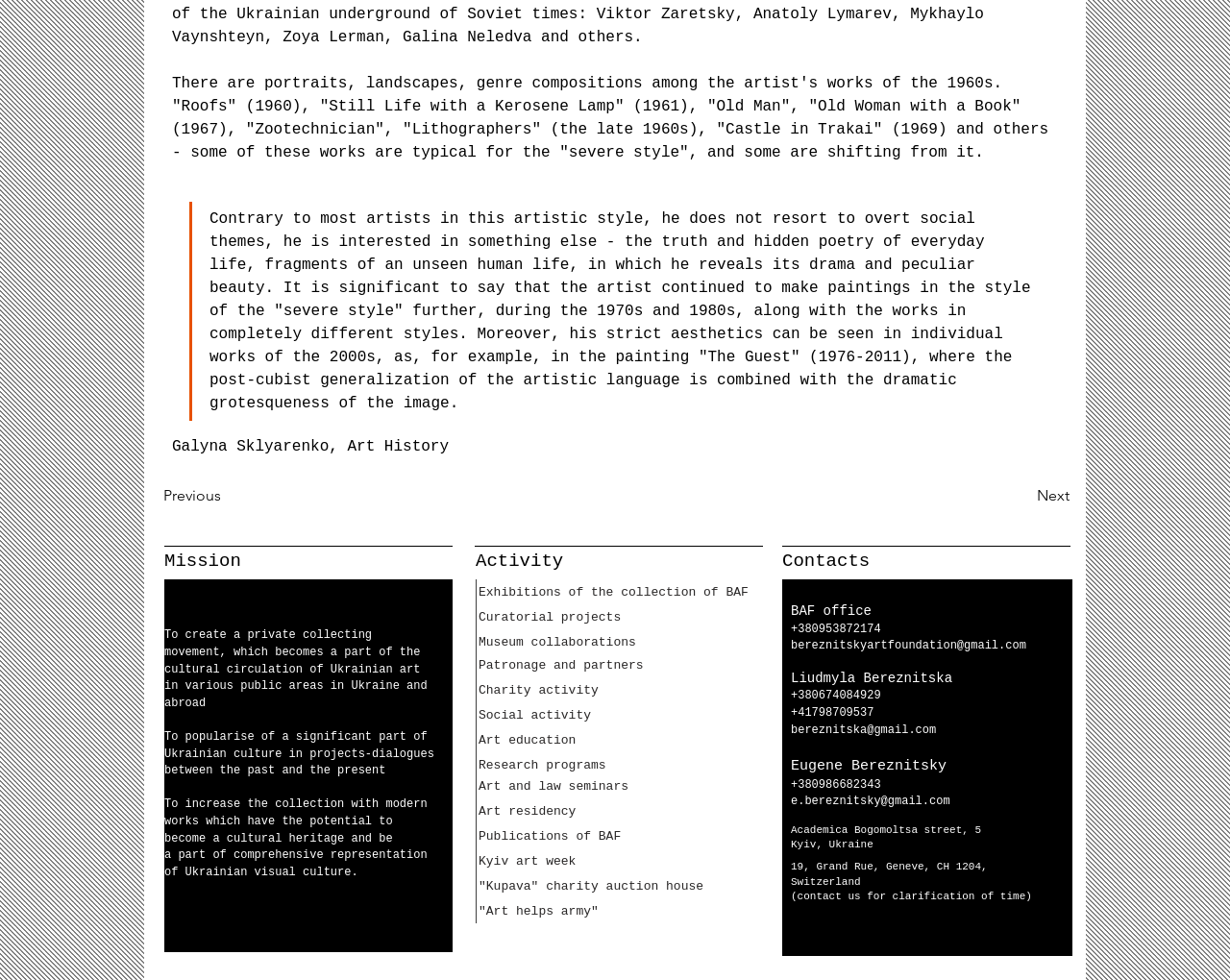What is the mission of the organization?
Look at the image and provide a detailed response to the question.

The mission of the organization is to create a private collecting movement that becomes a part of the cultural circulation of Ukrainian art in various public areas in Ukraine and abroad, as stated in the 'Mission' section of the webpage.